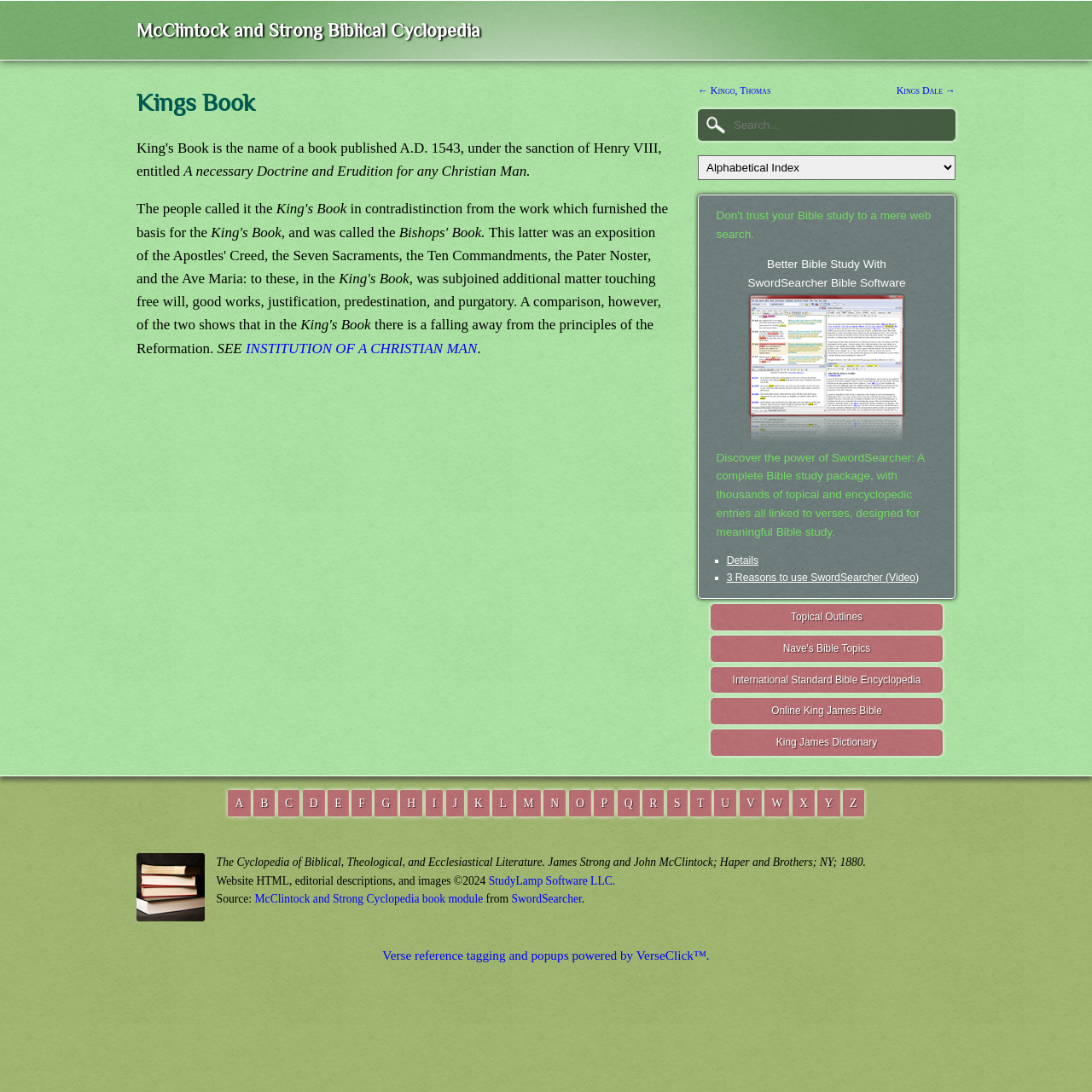Explain in detail what you observe on this webpage.

The webpage is about the "Kings Book" from the McClintock and Strong Biblical Cyclopedia. At the top, there is a heading "Kings Book" and a link to the McClintock and Strong Biblical Cyclopedia. Below the heading, there is a brief description of the book, stating that it is a necessary doctrine and erudition for any Christian man.

The main content of the webpage is divided into several sections. The first section discusses the book's content, mentioning that it was subjoined with additional matter touching on free will, good works, justification, predestination, and purgatory. There is also a comparison between the book and another work, showing that the book has a falling away from the principles of the Reformation.

To the right of the main content, there are navigation links, including "← Kingo, Thomas" and "Kings Dale →". Below these links, there is a search box and a combobox.

Further down the page, there is a section promoting SwordSearcher Bible Software, which includes a link, an image, and a brief description of the software. Below this section, there are several links to other resources, including "Topical Outlines", "Nave's Bible Topics", "International Standard Bible Encyclopedia", "Online King James Bible", and "King James Dictionary".

At the bottom of the page, there is an alphabetical list of links, ranging from "A" to "Z". Below this list, there is an image and a brief description of the Cyclopedia of Biblical, Theological, and Ecclesiastical Literature. The webpage ends with a copyright notice and a link to StudyLamp Software LLC.